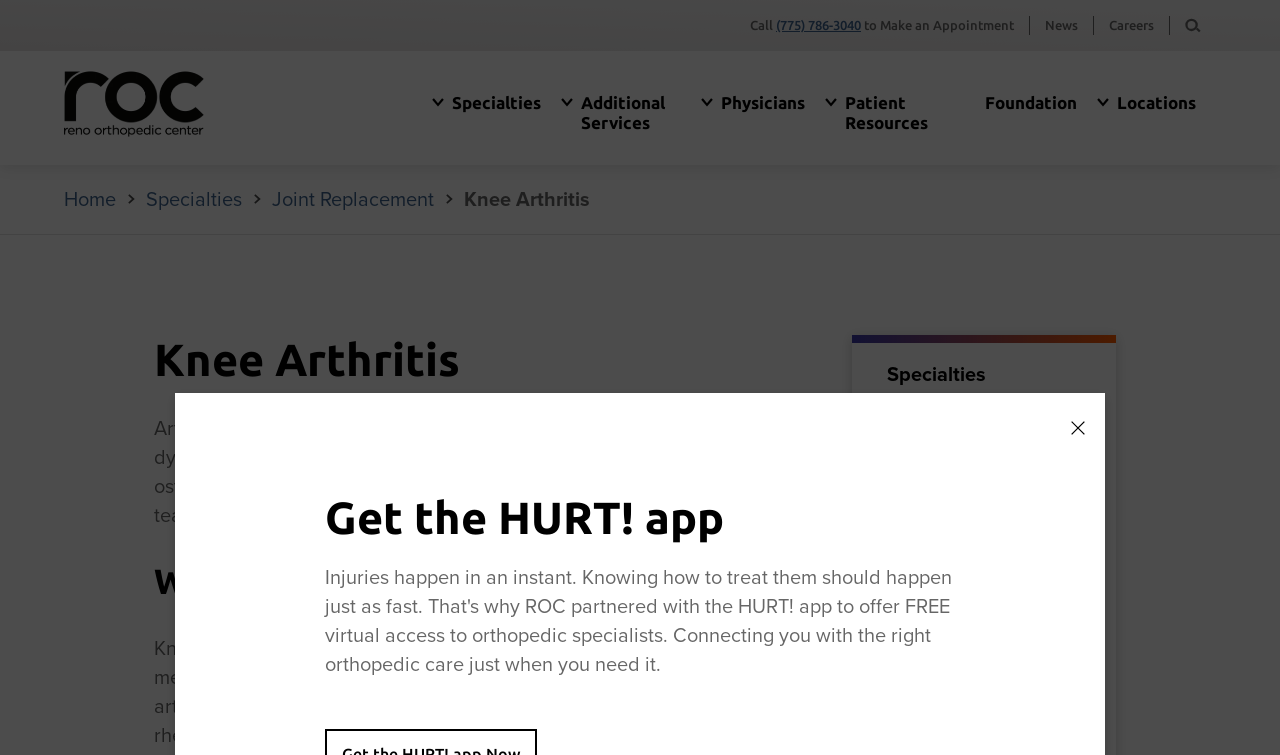Provide a thorough and detailed response to the question by examining the image: 
What is the topic of the section that mentions 'cartilage loss and/or dysfunction within a joint'?

I found the topic by reading the paragraph that explains what knee arthritis is, which mentions 'cartilage loss and/or dysfunction within a joint'.